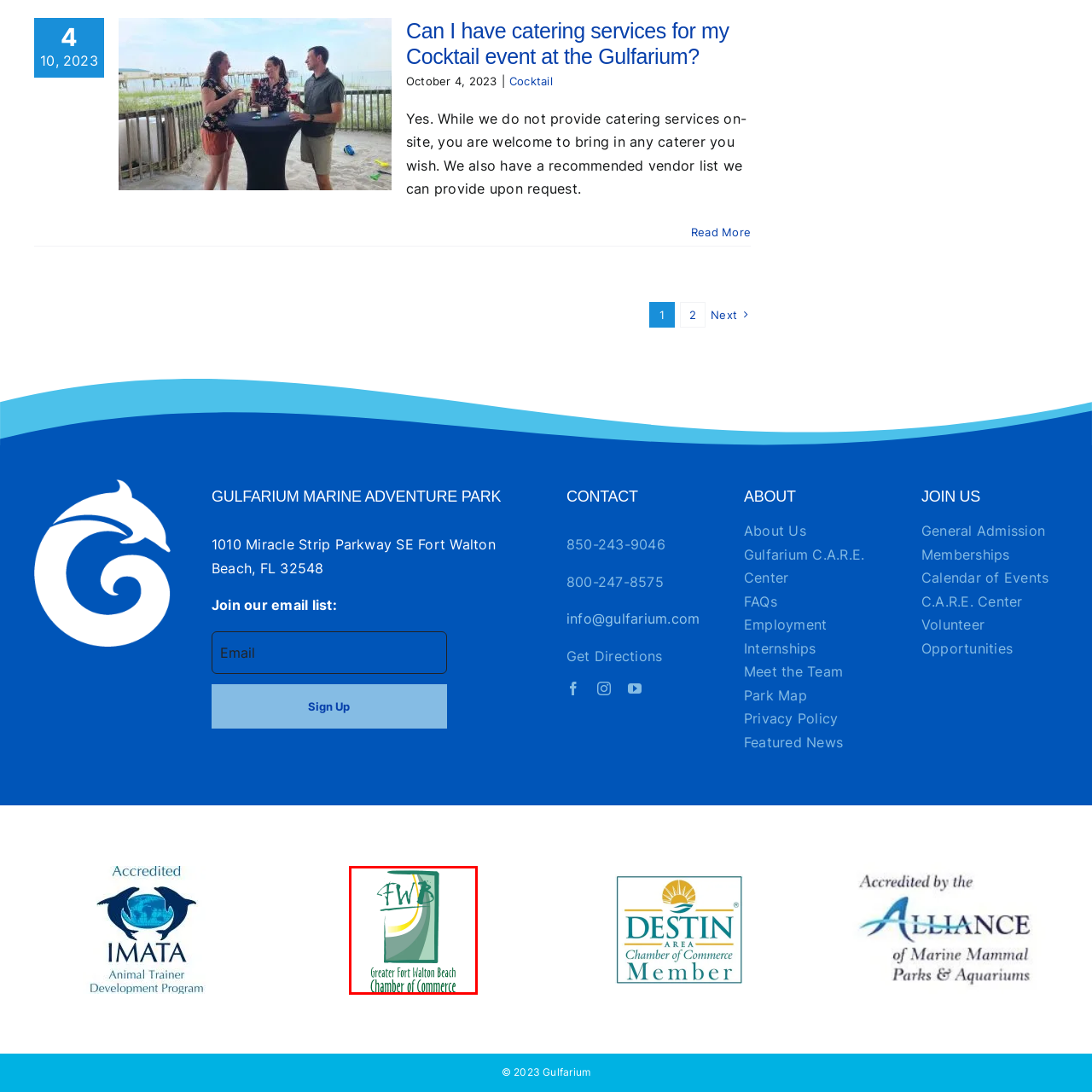Observe the content highlighted by the red box and supply a one-word or short phrase answer to the question: What is the purpose of the logo?

Promotional materials